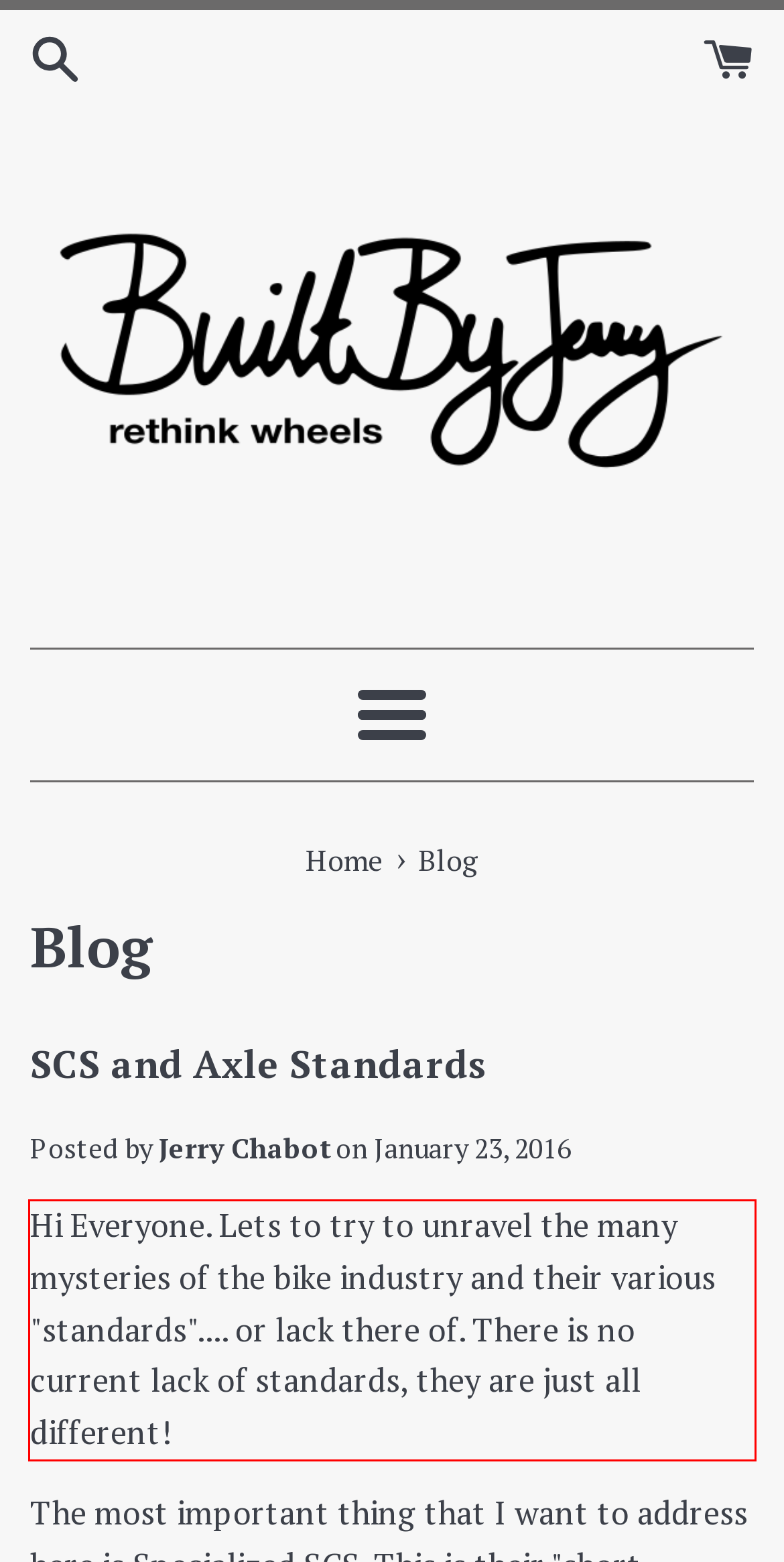You have a screenshot of a webpage where a UI element is enclosed in a red rectangle. Perform OCR to capture the text inside this red rectangle.

Hi Everyone. Lets to try to unravel the many mysteries of the bike industry and their various "standards".... or lack there of. There is no current lack of standards, they are just all different!